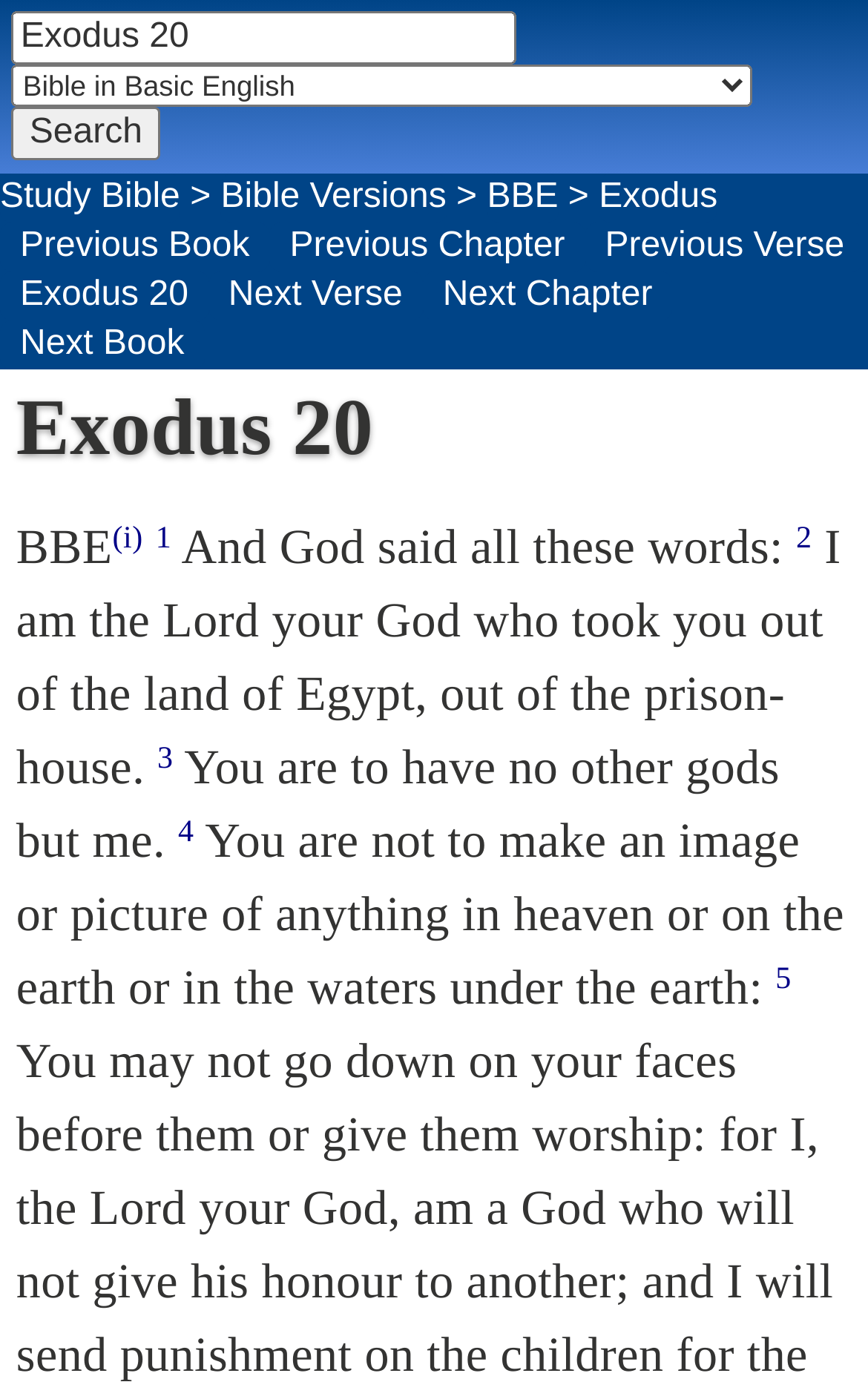Specify the bounding box coordinates of the element's region that should be clicked to achieve the following instruction: "Select a Bible version". The bounding box coordinates consist of four float numbers between 0 and 1, in the format [left, top, right, bottom].

[0.014, 0.047, 0.867, 0.077]